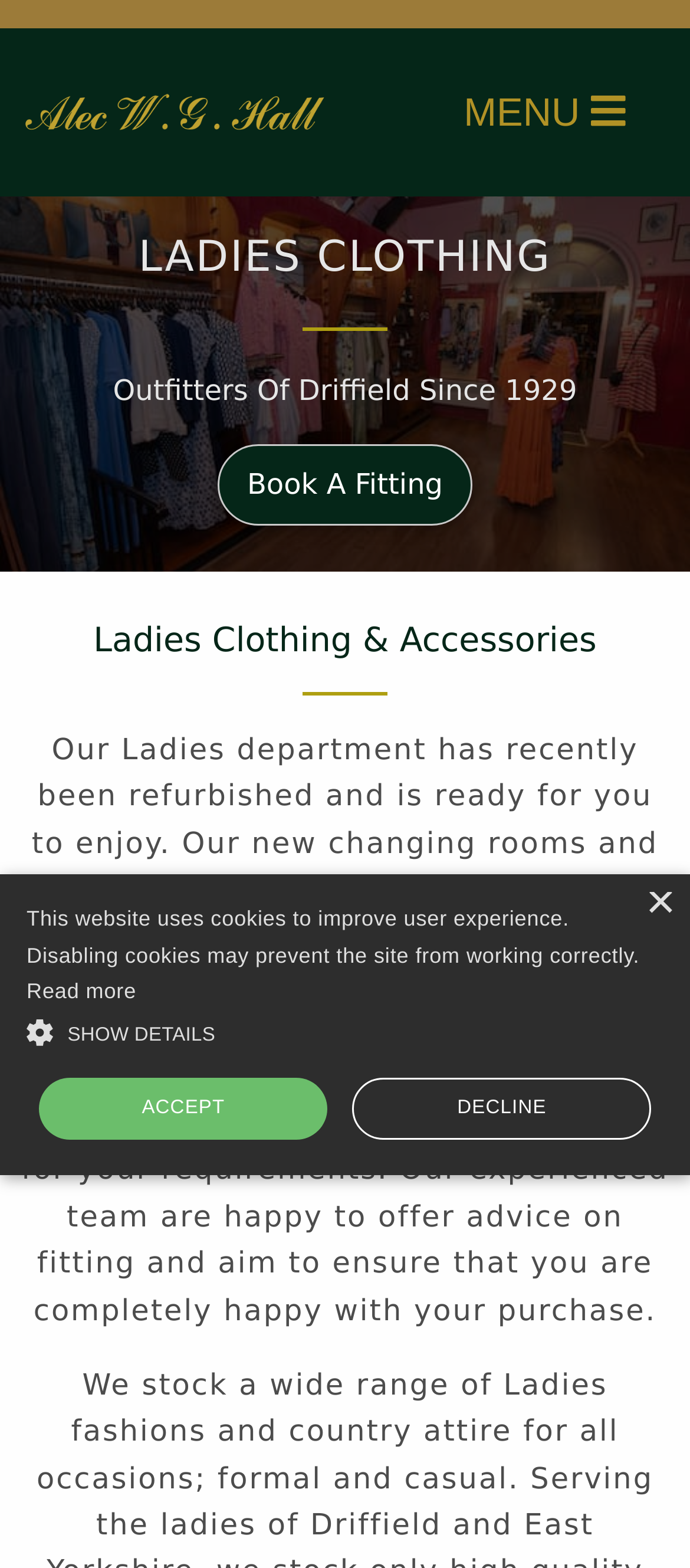Articulate a detailed summary of the webpage's content and design.

The webpage is about Ladies Clothing and Accessories, specifically showcasing the services of Alec W. G. Hall Ltd, Outfitters Of Driffield. At the top, there is a navigation menu with a "Homepage" link and a horizontal menubar with a "MENU" item. Below this, a prominent heading reads "LADIES CLOTHING Outfitters Of Driffield Since 1929 Book A Fitting", with a "Book A Fitting" button situated to the right.

The main content area is divided into sections. The first section has a heading "Ladies Clothing & Accessories" and a paragraph of text describing the ladies' department, its refurbishment, and the boutique shopping experience offered. 

Below this, there is a prominent alert box with a "Close" button at the top right corner. The alert box contains information about the website's use of cookies, with options to "Read more", "SHOW DETAILS", "ACCEPT", or "DECLINE" cookies. There are also checkboxes for "STRICTLY NECESSARY" and "PERFORMANCE" cookies, with accompanying images.

At the bottom of the page, there is a section with a heading "COOKIE DECLARATION" and two columns of text, one for "ABOUT COOKIES" and the other for "Strictly necessary" and "Performance" cookies. There is also a grid cell with a link to "CookieScriptConsent" and a content info section with links to "report" and "CookieScript".